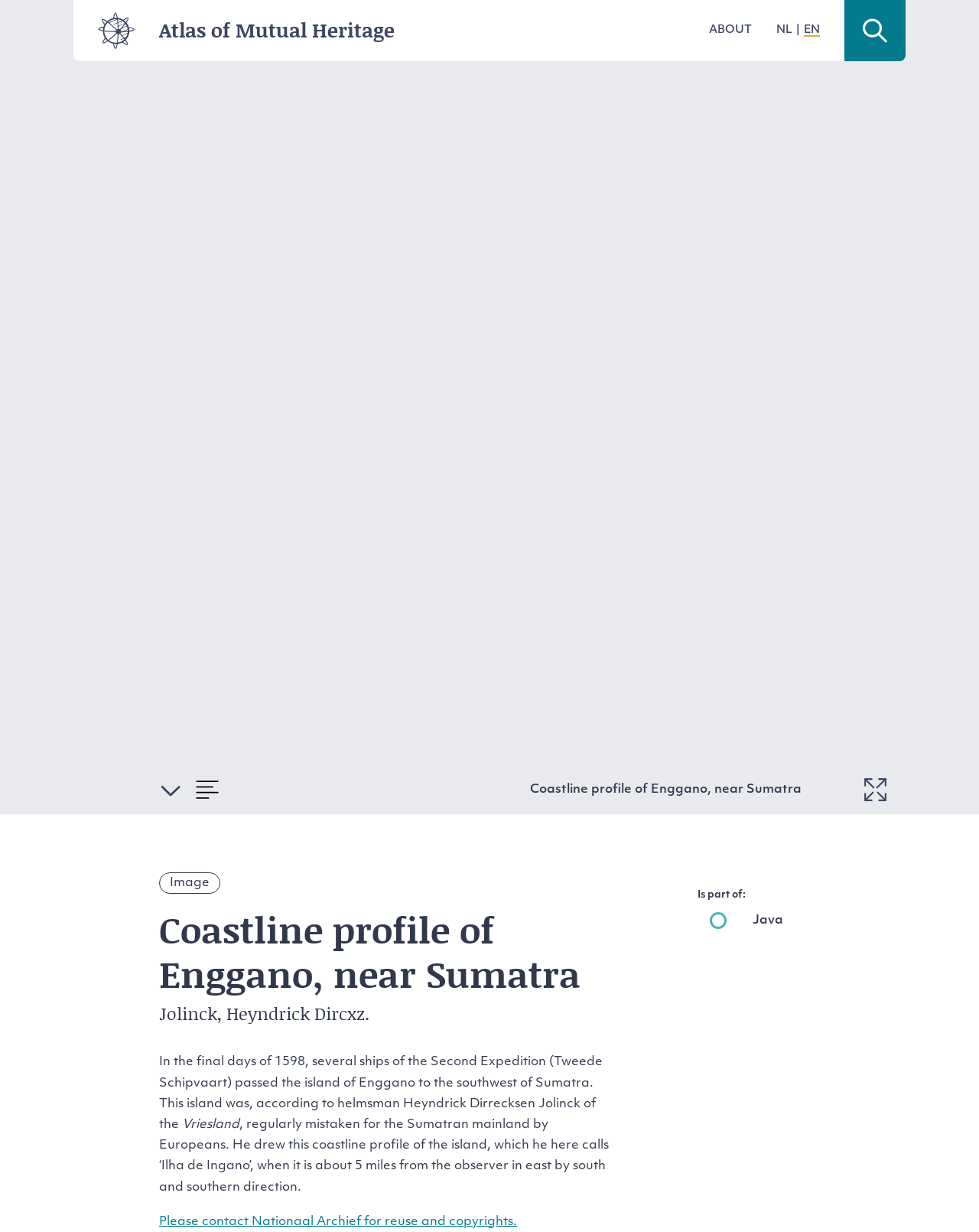Find the bounding box coordinates of the element I should click to carry out the following instruction: "Click on ABOUT".

[0.724, 0.02, 0.768, 0.029]